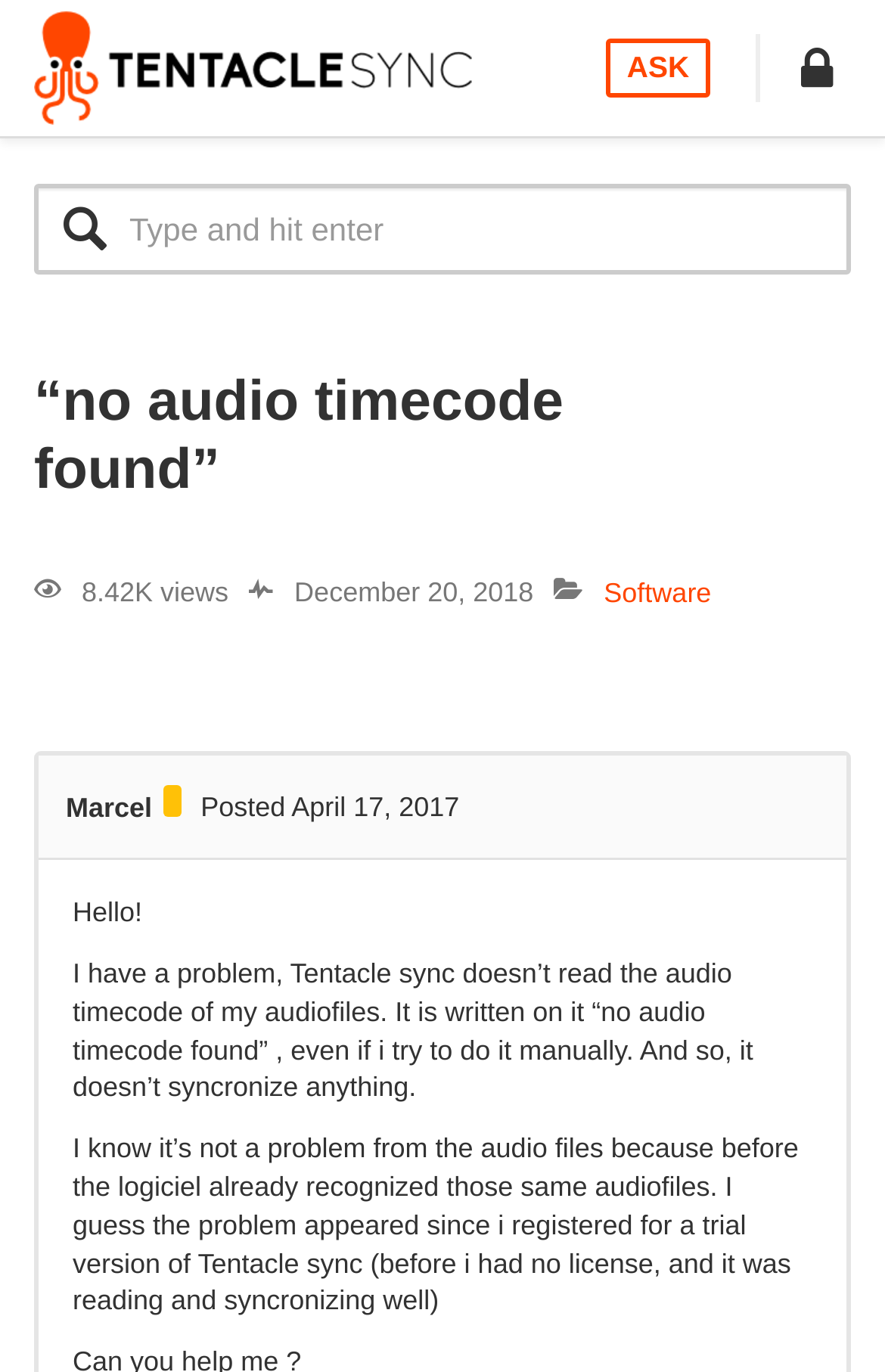Can you identify and provide the main heading of the webpage?

“no audio timecode found”